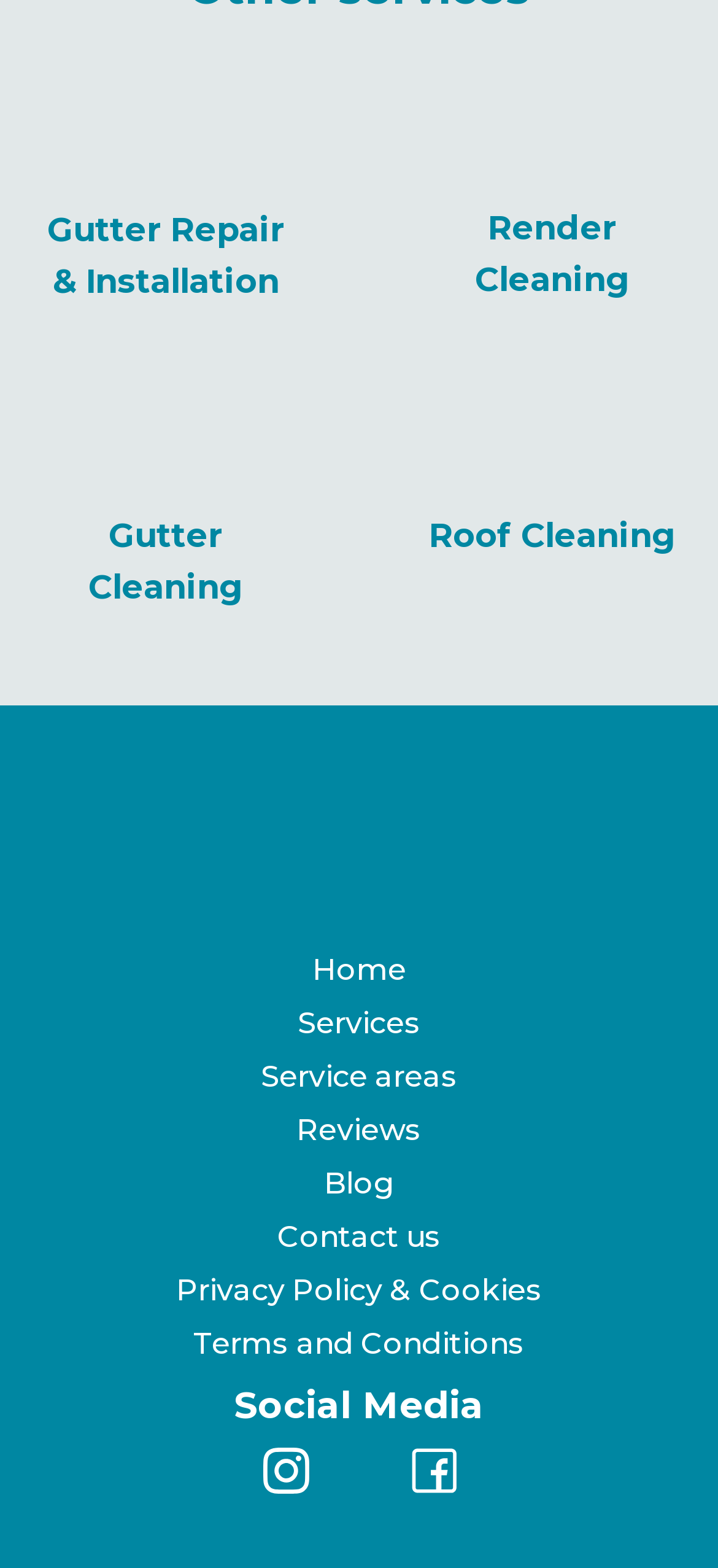Please identify the bounding box coordinates of the element that needs to be clicked to execute the following command: "Click on Gutter Repair & Installation". Provide the bounding box using four float numbers between 0 and 1, formatted as [left, top, right, bottom].

[0.026, 0.035, 0.436, 0.207]